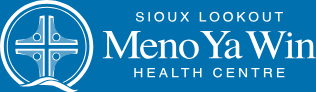Based on the image, please elaborate on the answer to the following question:
What is the position of the text 'HEALTH CENTRE'?

The caption states that 'HEALTH CENTRE' is clearly stated in a smaller font beneath the main title 'Meno Ya Win', which indicates that the text 'HEALTH CENTRE' is positioned beneath 'Meno Ya Win'.